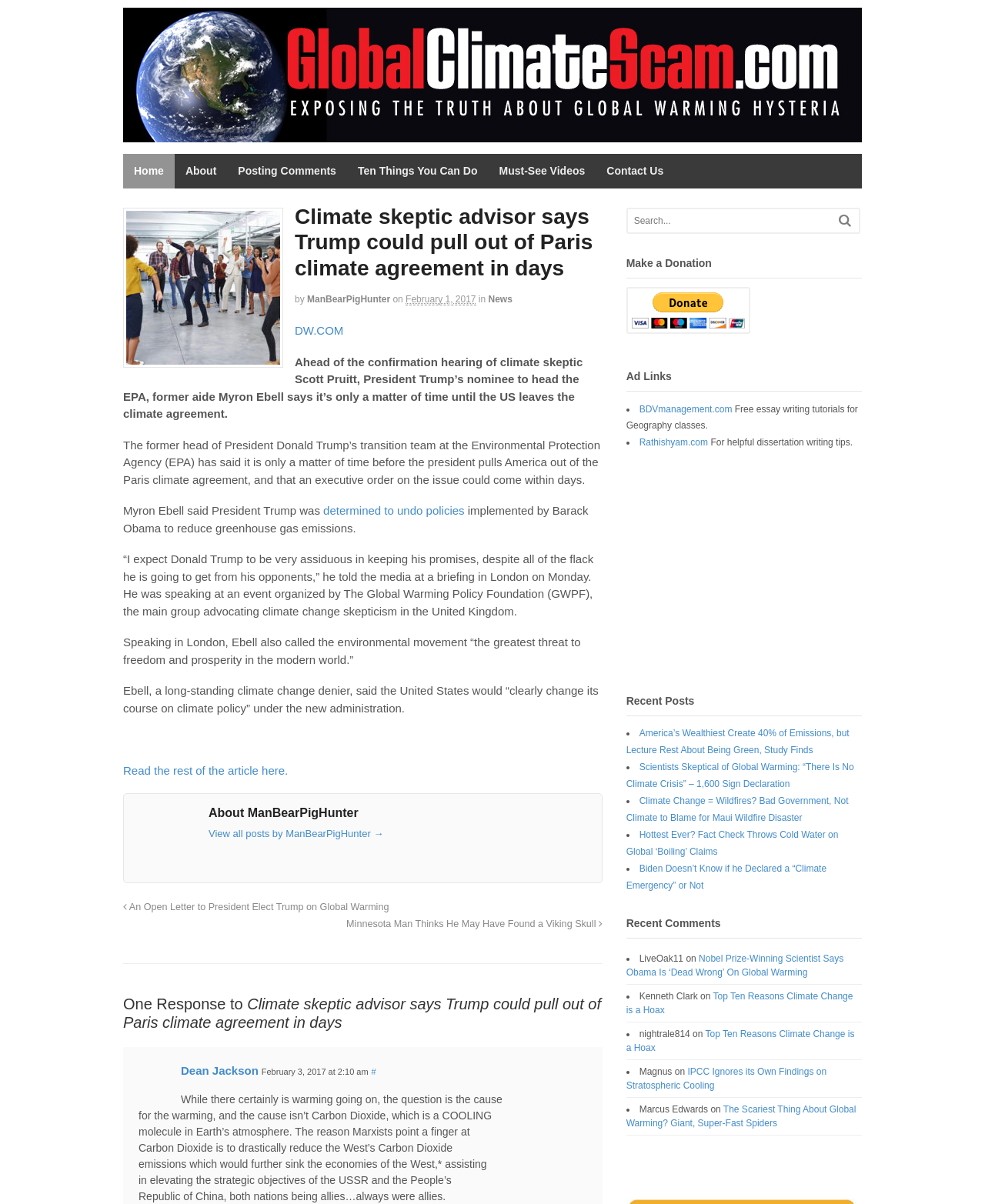Analyze and describe the webpage in a detailed narrative.

This webpage appears to be a blog or news article page focused on climate change skepticism. At the top, there is a header section with a logo and several links to other pages, including "Home", "About", and "Contact Us". Below this, there is a large article with a heading that reads "Climate skeptic advisor says Trump could pull out of Paris climate agreement in days". The article is written by "ManBearPigHunter" and has a date stamp of February 1, 2017.

The article itself is a lengthy piece that discusses the views of Myron Ebell, a former aide to President Trump, on climate change and the Paris climate agreement. The text is divided into several paragraphs, with quotes from Ebell and descriptions of his views on the topic.

To the right of the article, there is a sidebar with several links to other articles, including "An Open Letter to President Elect Trump on Global Warming" and "Minnesota Man Thinks He May Have Found a Viking Skull". There is also a search bar and a "Make a Donation" button.

Below the article, there is a section for comments, with one comment from a user named "Dean Jackson" and a response from another user. There are also links to other articles and a section labeled "Recent Posts" with several links to other articles on the site.

At the very bottom of the page, there is a section labeled "Recent Comments" with several links to other comments on the site, and a section labeled "Ad Links" with several links to external websites. There is also an iframe advertisement at the bottom of the page.